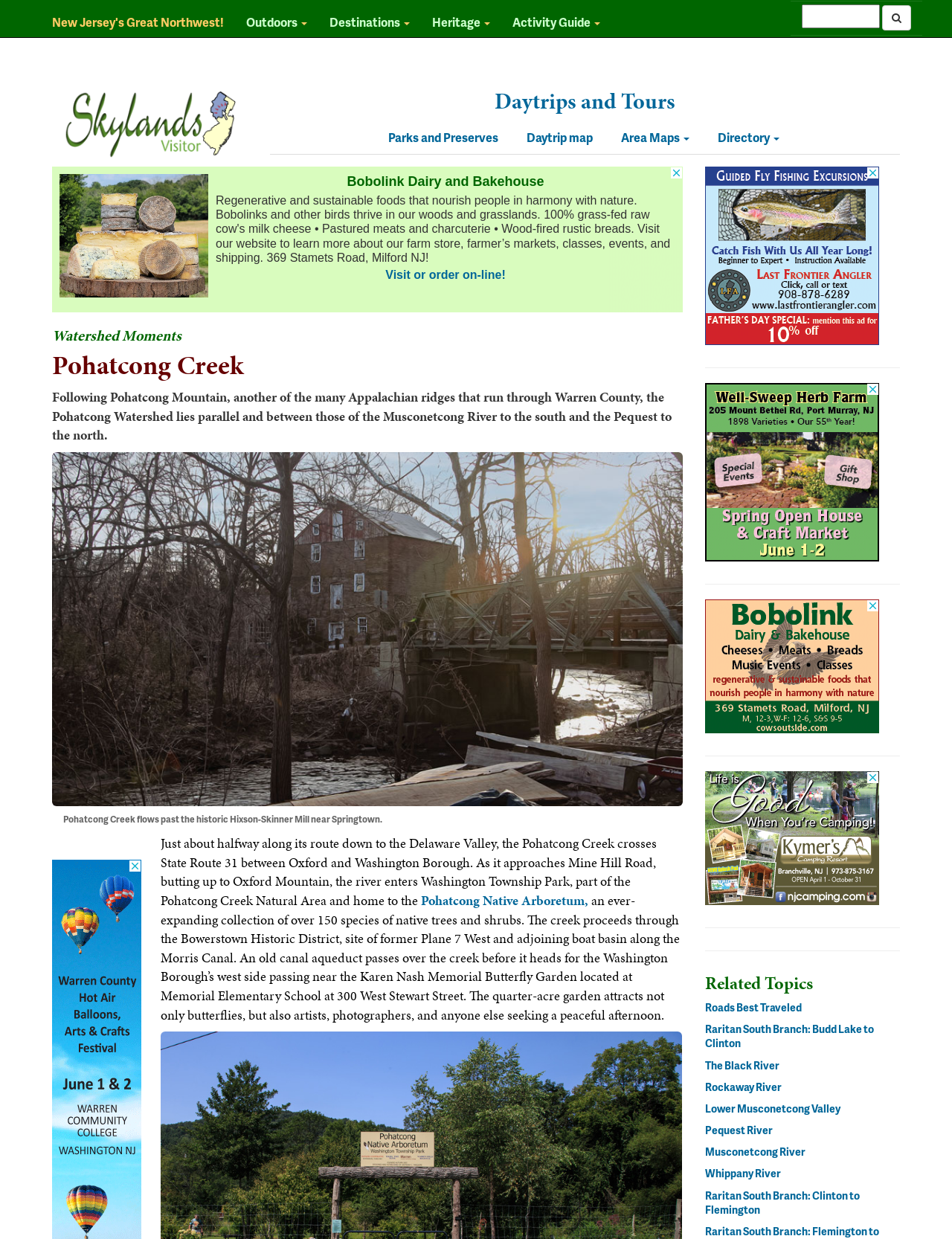What is the name of the park where Pohatcong Creek enters?
Based on the content of the image, thoroughly explain and answer the question.

The webpage states that as Pohatcong Creek approaches Mine Hill Road, butting up to Oxford Mountain, the river enters Washington Township Park, which is part of the Pohatcong Creek Natural Area.